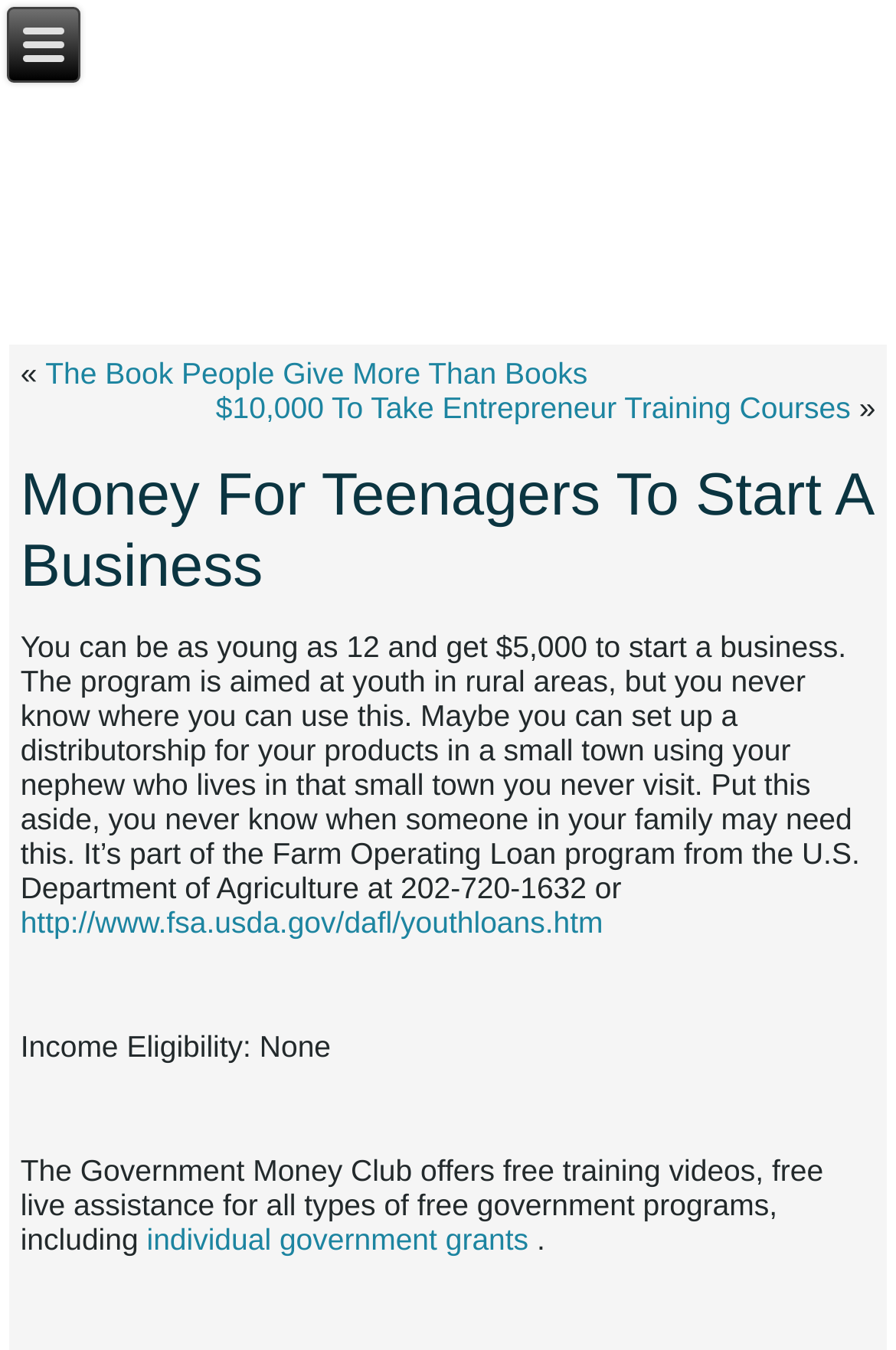What is the main title displayed on this webpage?

Money For Teenagers To Start A Business